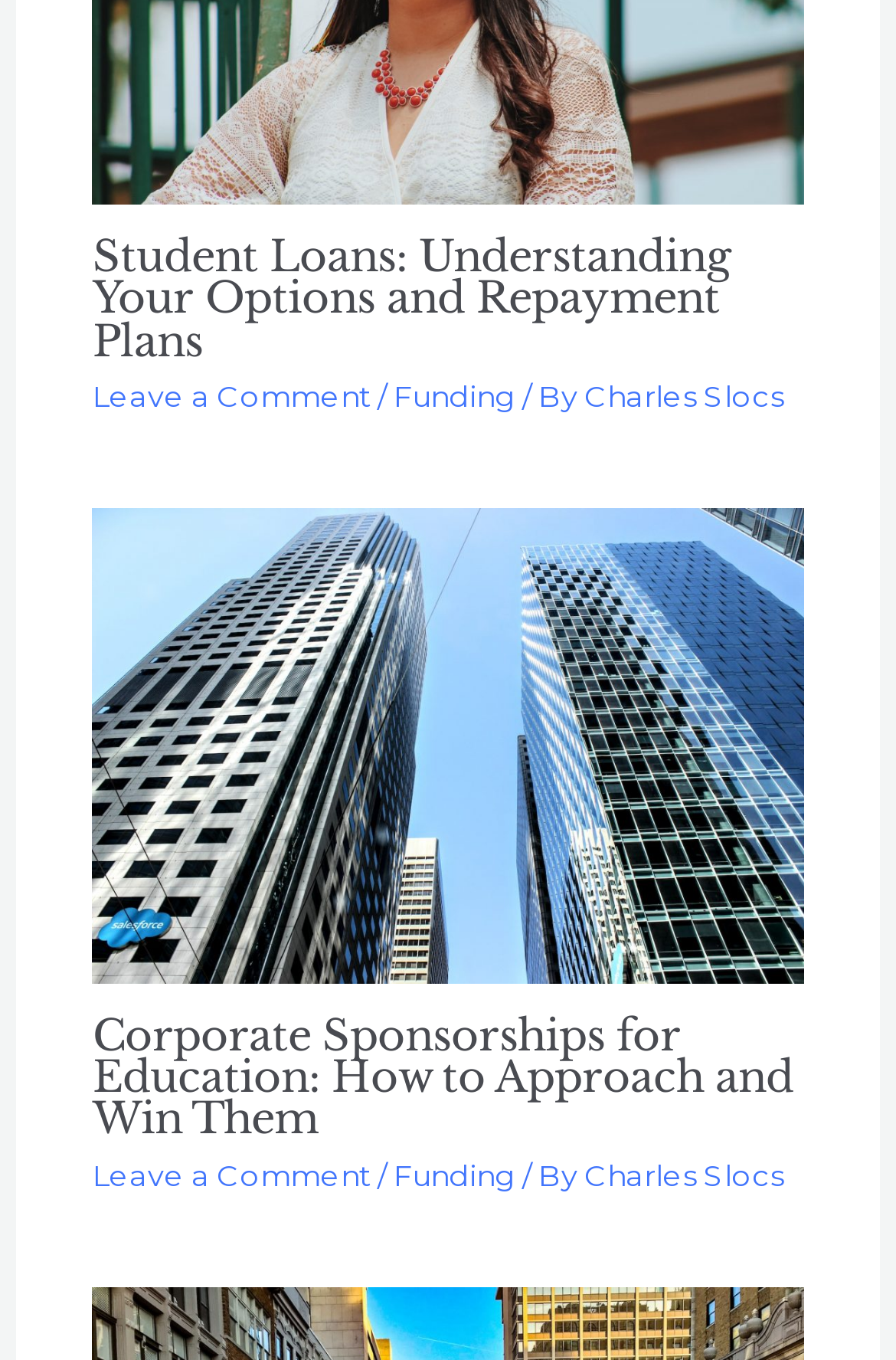Pinpoint the bounding box coordinates of the element to be clicked to execute the instruction: "Click on the 'Funding' link".

[0.439, 0.279, 0.575, 0.305]